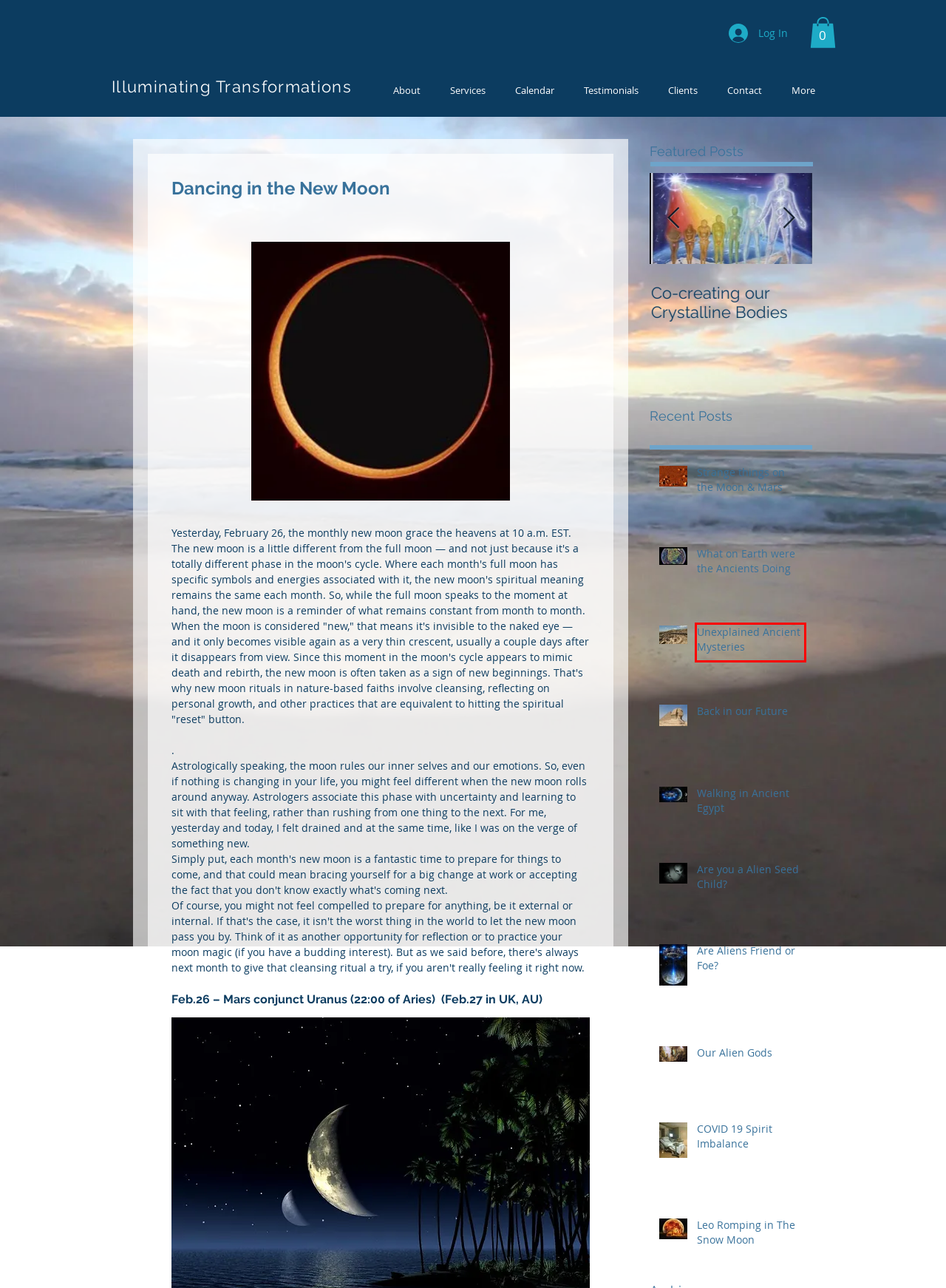Given a webpage screenshot with a red bounding box around a particular element, identify the best description of the new webpage that will appear after clicking on the element inside the red bounding box. Here are the candidates:
A. Leo Romping in The Snow Moon
B. Energy and Spiritual Healing psychic | Illuminating Transitions
C. Ghostly Ascension Reverberations
D. COLOURS THAT VIBE
E. Clients | mysite
F. Co-creating our Crystalline Bodies
G. Investing in Manifestation
H. ME TOO

H